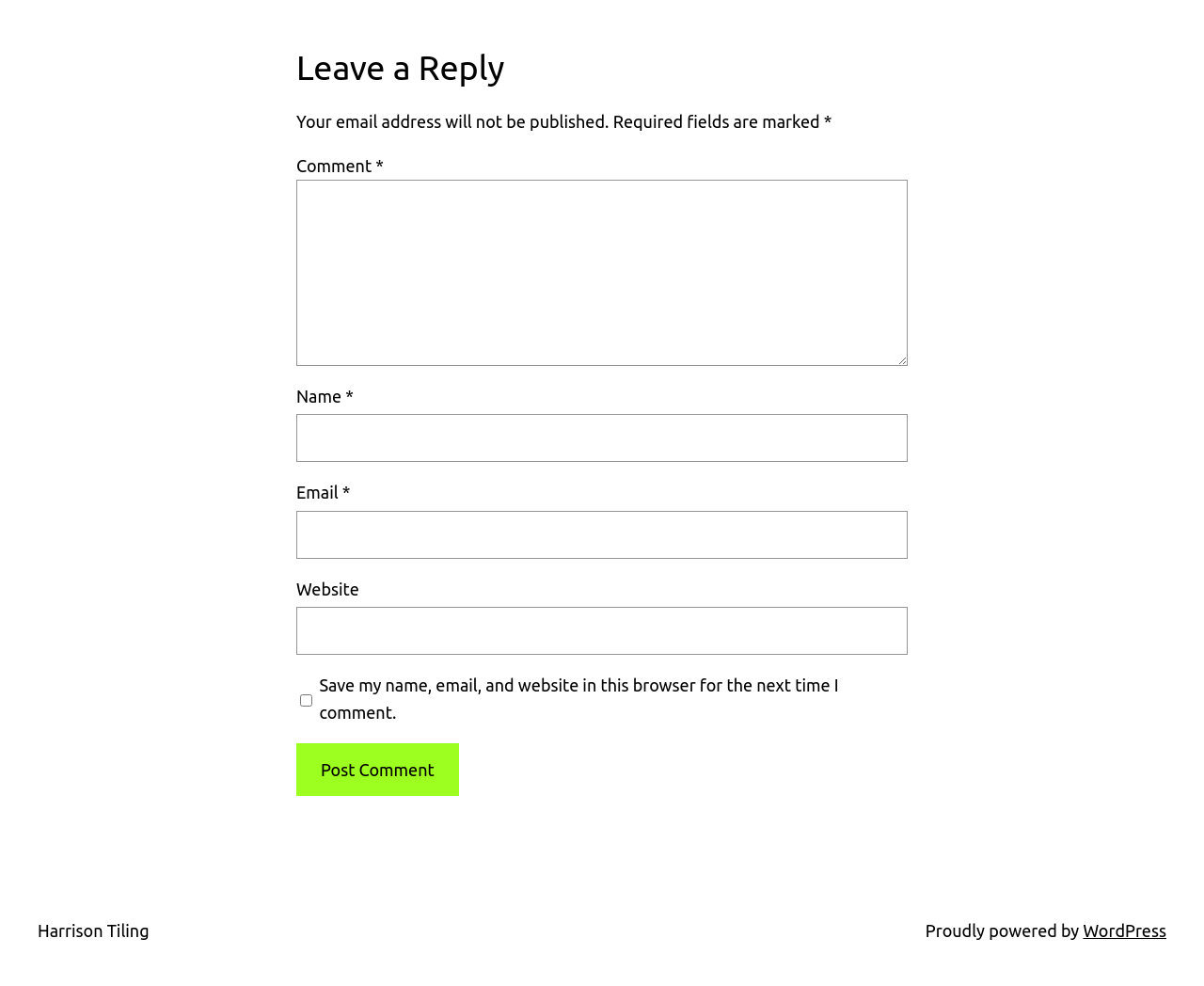Please identify the bounding box coordinates of the clickable area that will fulfill the following instruction: "Visit Harrison Tiling". The coordinates should be in the format of four float numbers between 0 and 1, i.e., [left, top, right, bottom].

[0.031, 0.934, 0.124, 0.953]